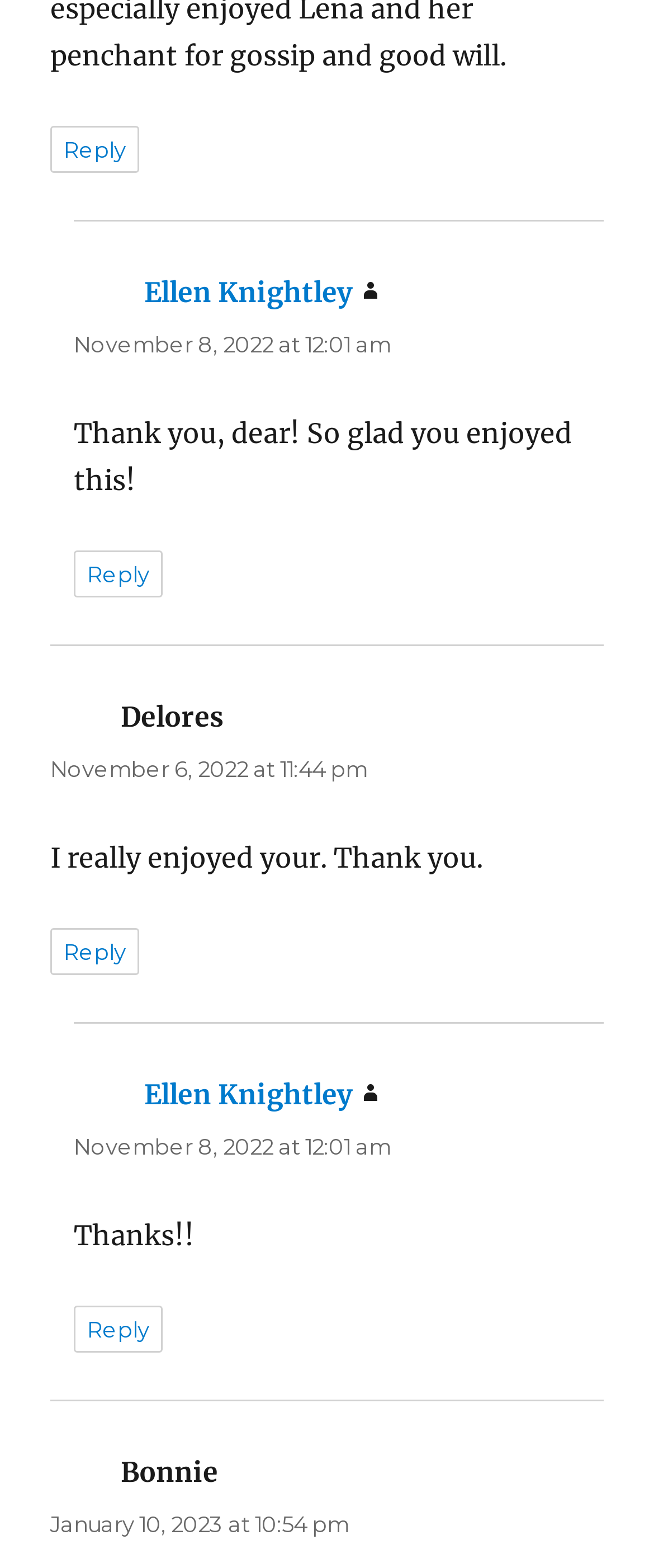Show the bounding box coordinates for the HTML element as described: "Reply".

[0.077, 0.08, 0.213, 0.11]